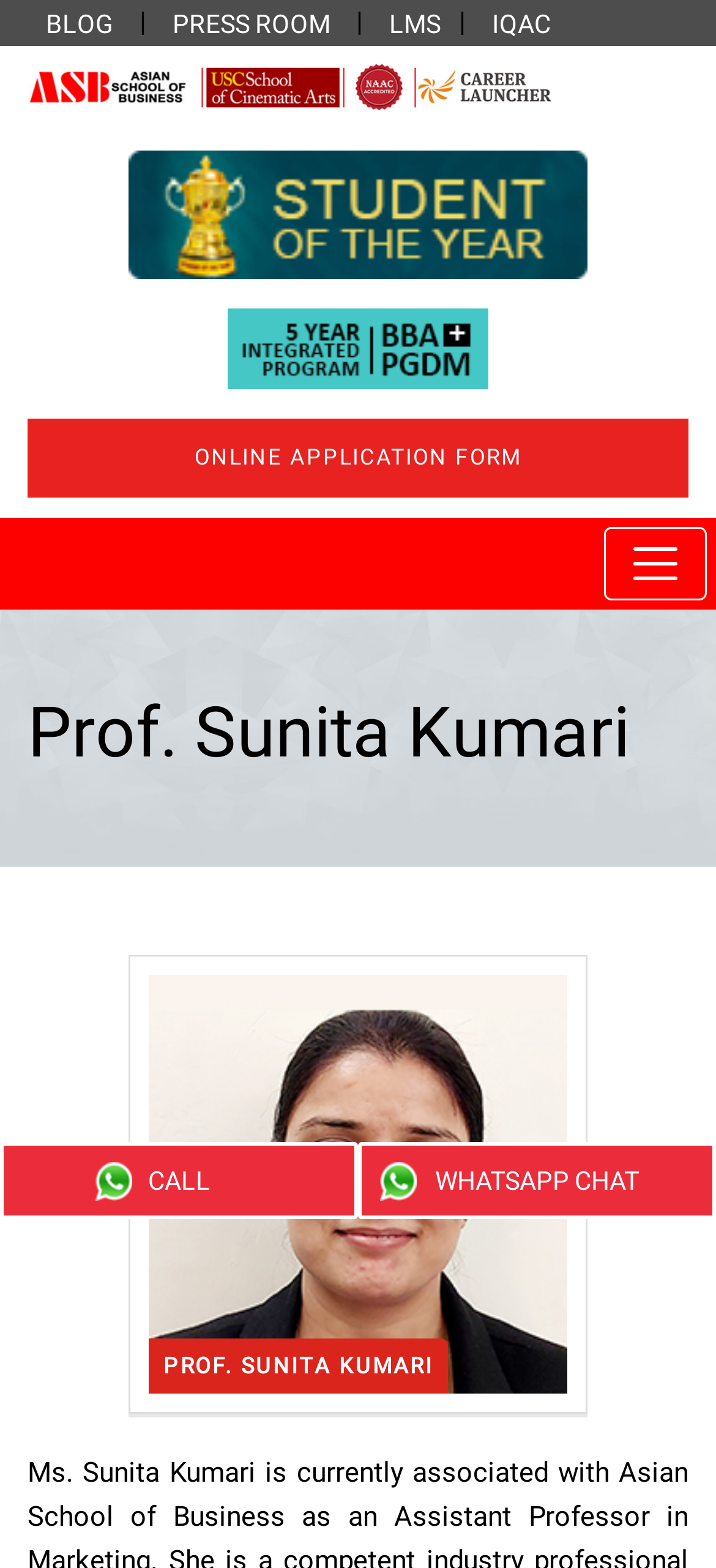Identify the coordinates of the bounding box for the element described below: "PRESS ROOM". Return the coordinates as four float numbers between 0 and 1: [left, top, right, bottom].

[0.215, 0.006, 0.487, 0.025]